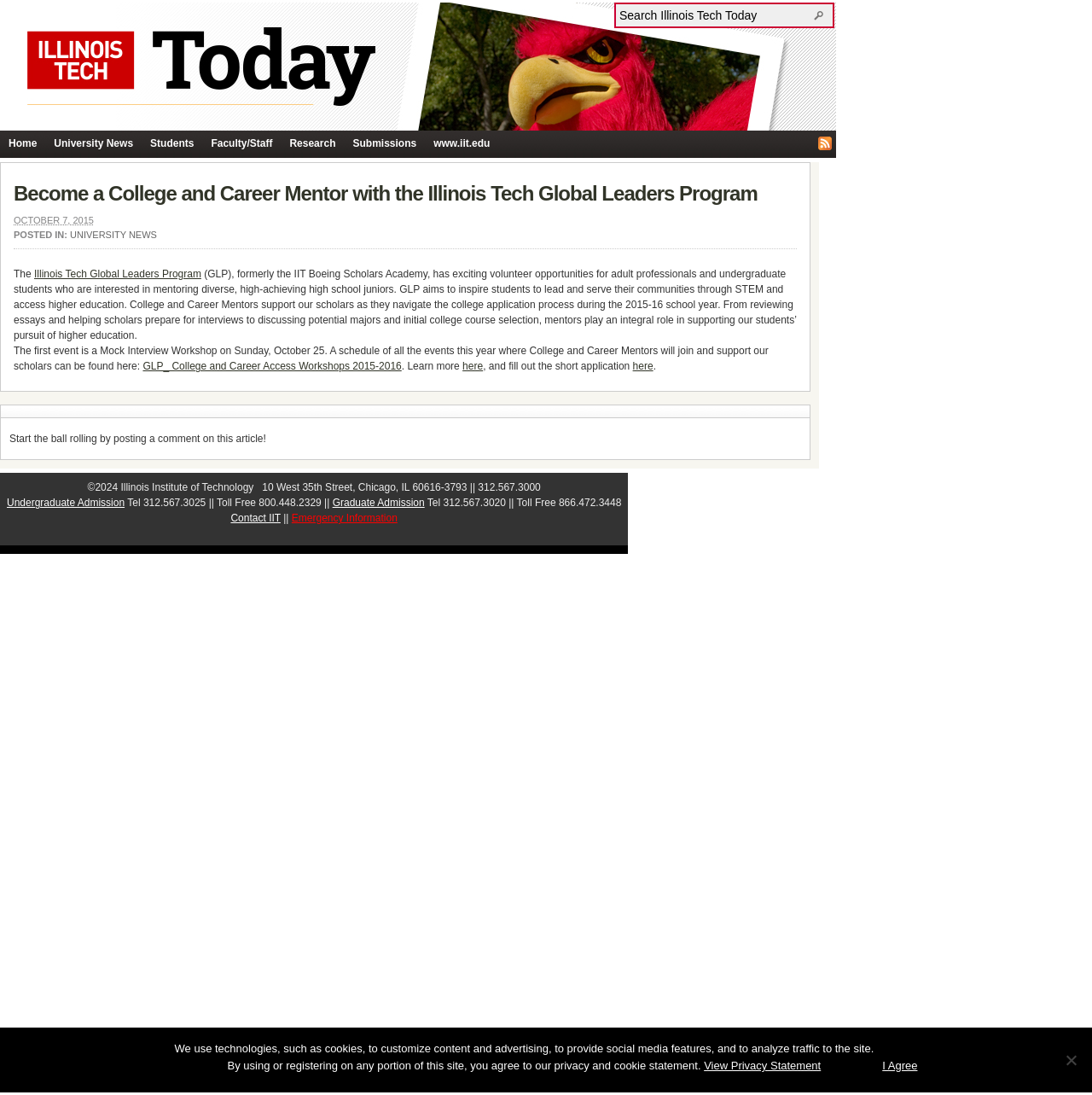What is the first event for College and Career Mentors?
Analyze the image and provide a thorough answer to the question.

The first event for College and Career Mentors is a Mock Interview Workshop, which is scheduled to take place on Sunday, October 25. This event is part of the GLP College and Career Access Workshops for the 2015-2016 school year.